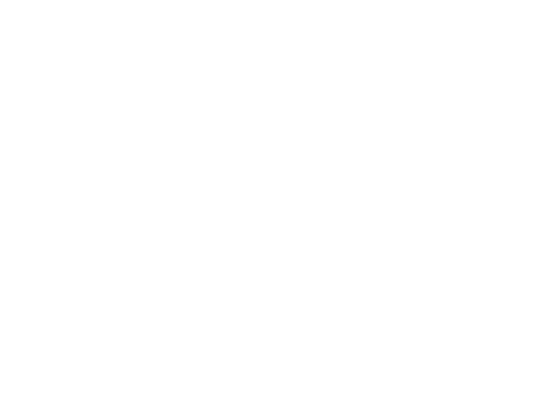What is the tone of the dental practice?
Refer to the image and offer an in-depth and detailed answer to the question.

The image aids in communicating the welcoming and informative approach of the dental practice, enhancing patient understanding and engagement, which suggests that the tone of the practice is welcoming and informative.